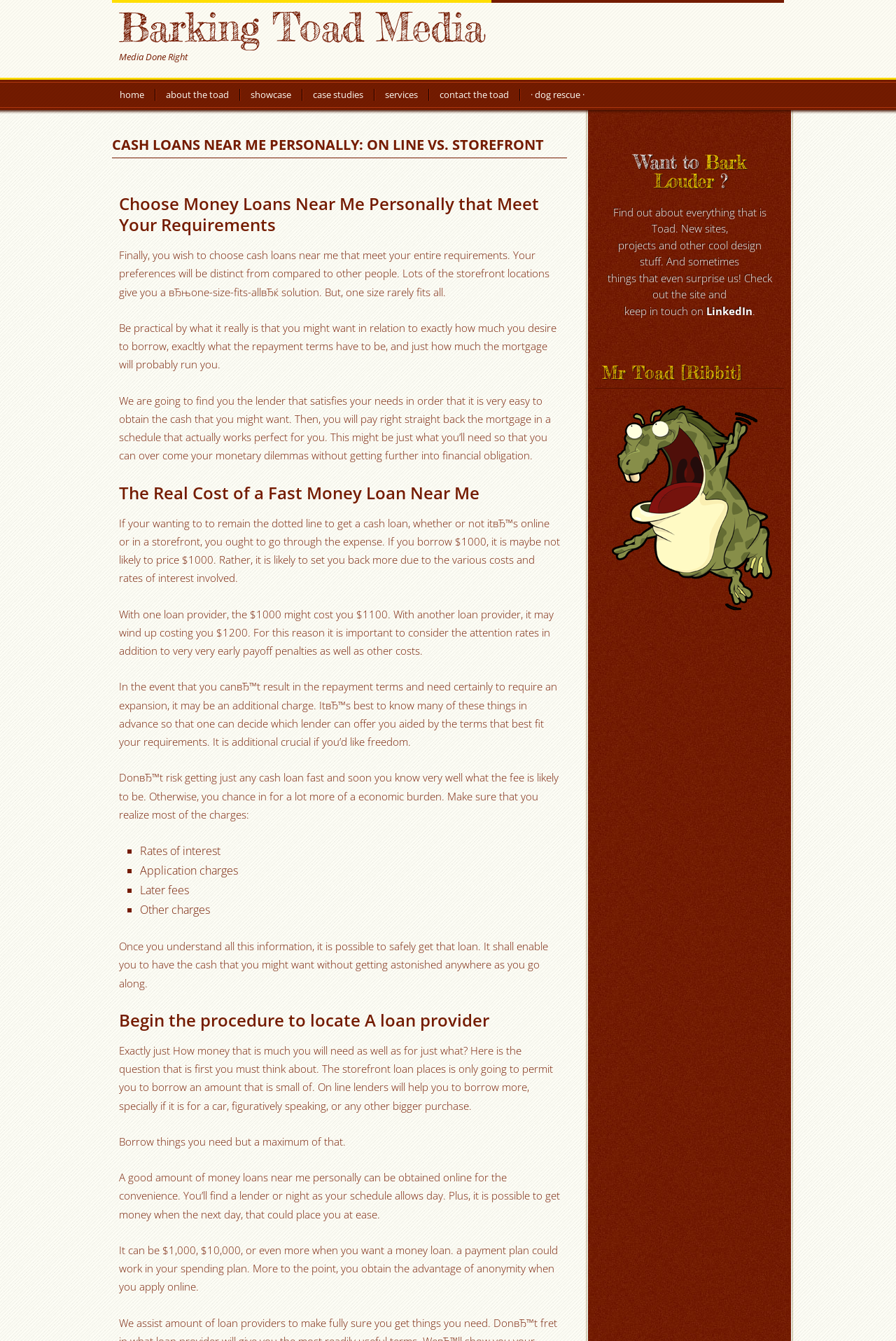Locate the coordinates of the bounding box for the clickable region that fulfills this instruction: "Learn about 'The Real Cost of a Fast Money Loan Near Me'".

[0.133, 0.36, 0.625, 0.375]